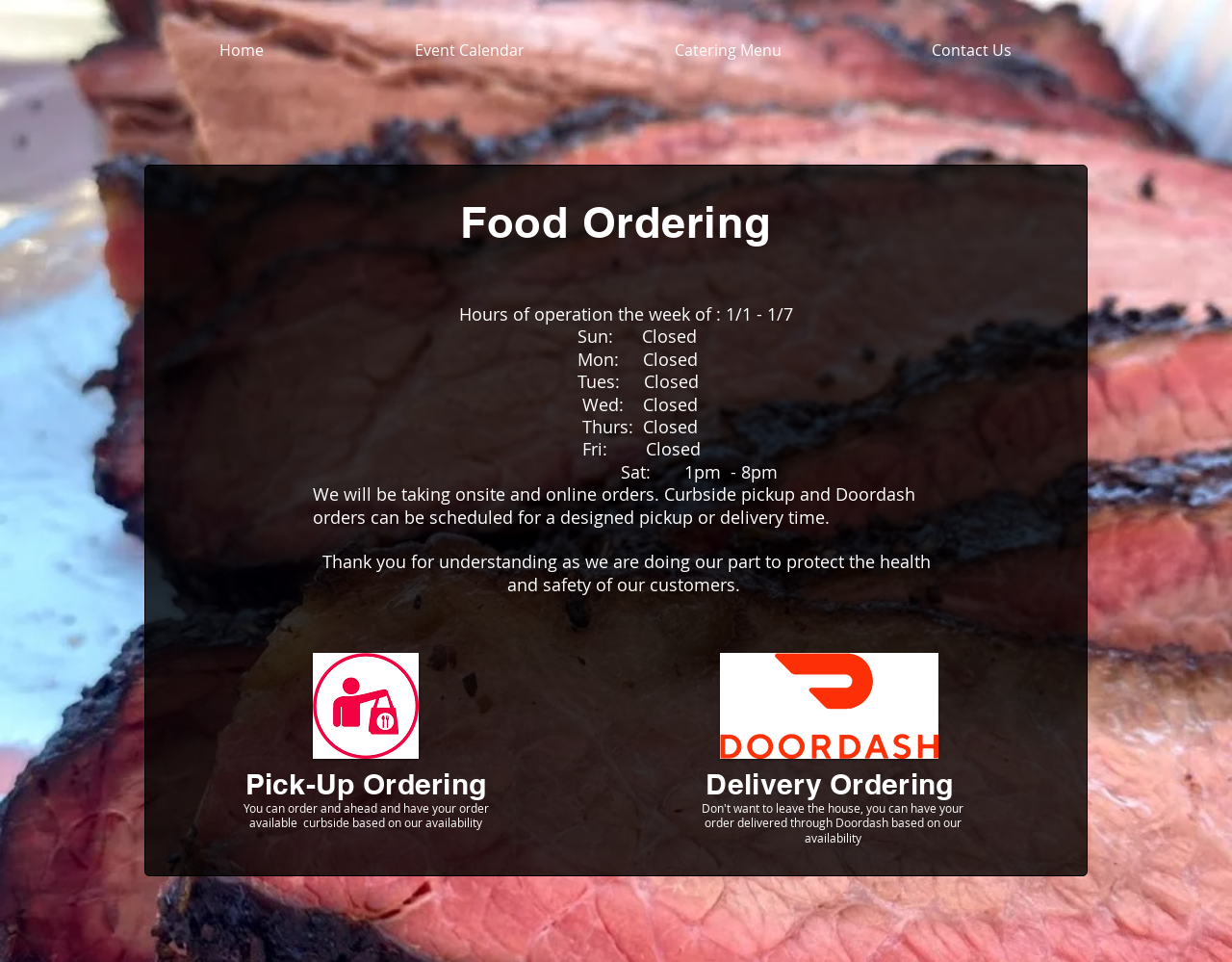Reply to the question with a single word or phrase:
What is the name of the BBQ Rib Shack?

Wilson's